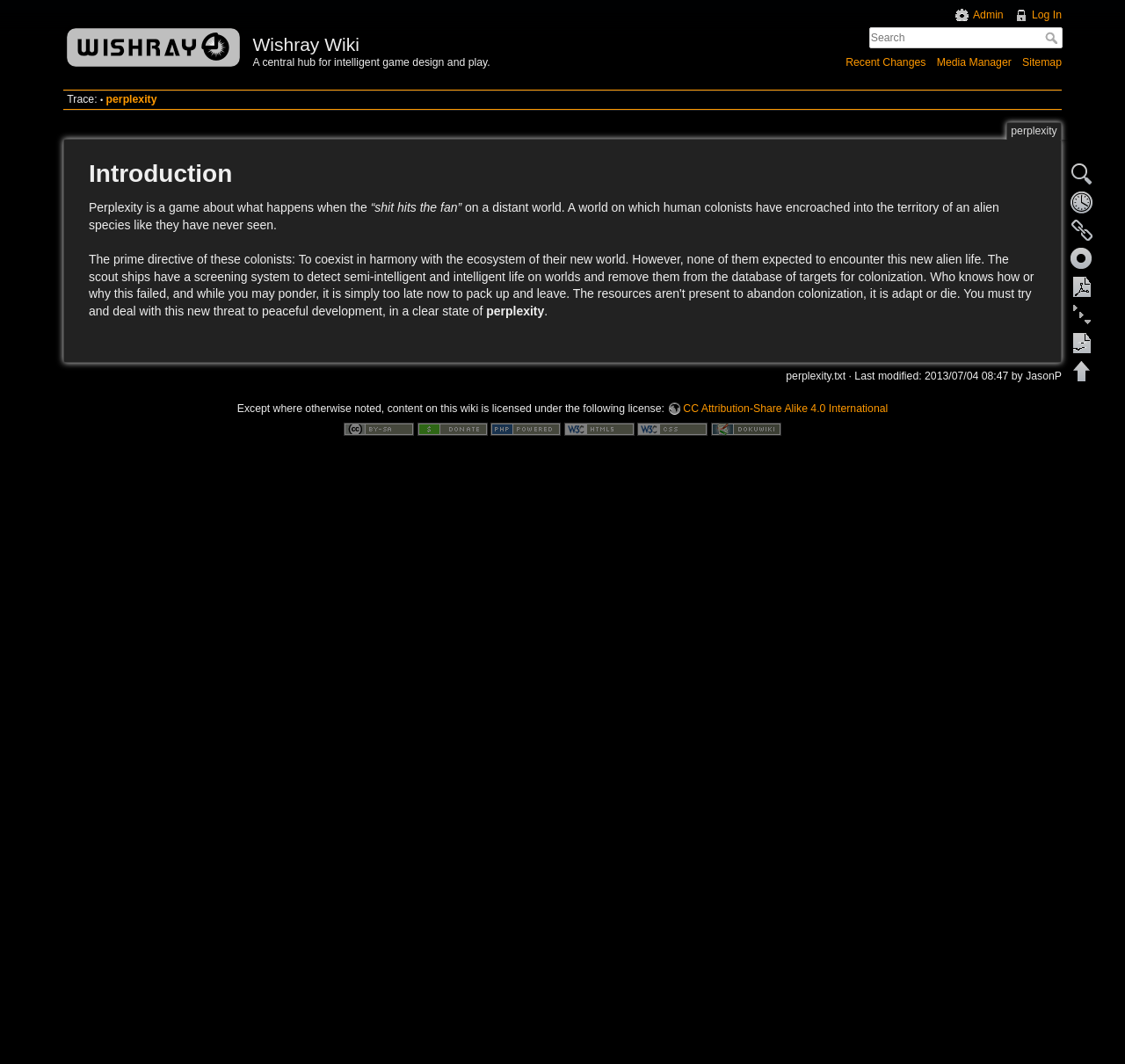Determine the bounding box coordinates of the UI element that matches the following description: "title="Driven by DokuWiki"". The coordinates should be four float numbers between 0 and 1 in the format [left, top, right, bottom].

[0.632, 0.397, 0.694, 0.409]